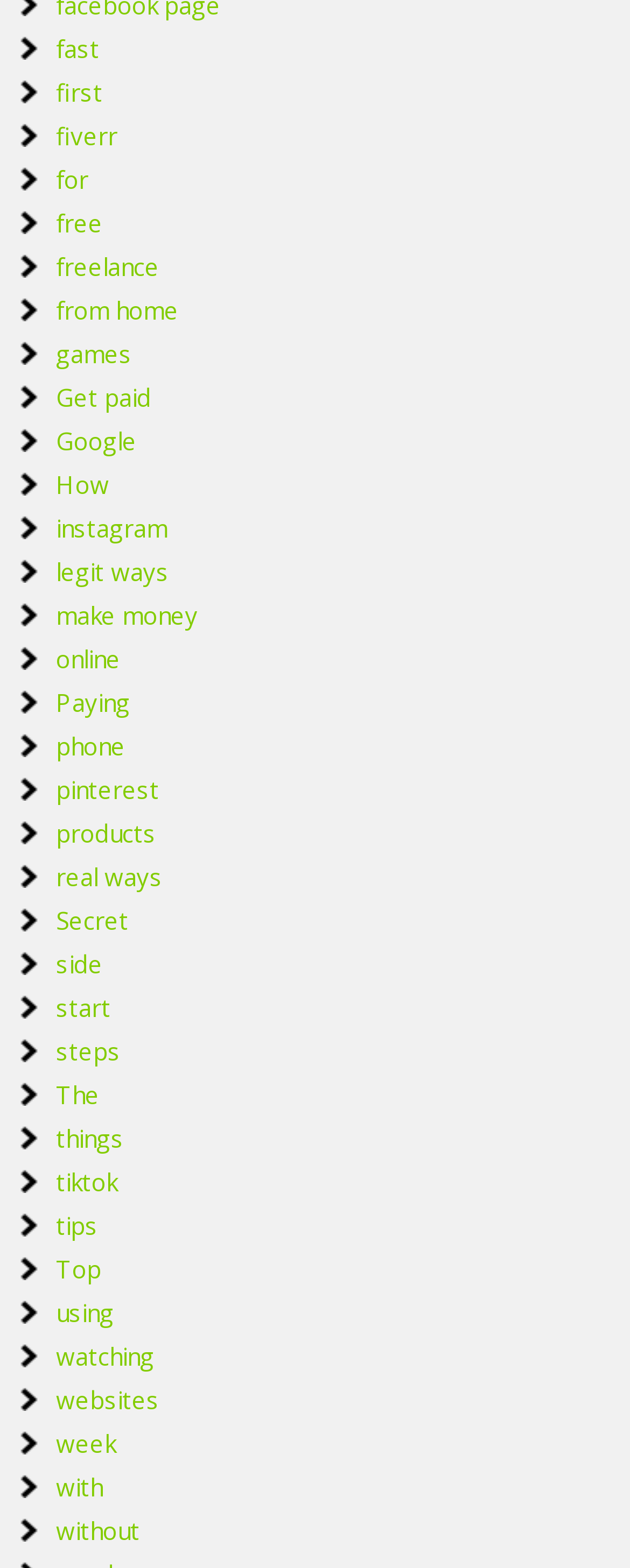Provide a one-word or brief phrase answer to the question:
How many links are there on the webpage?

34